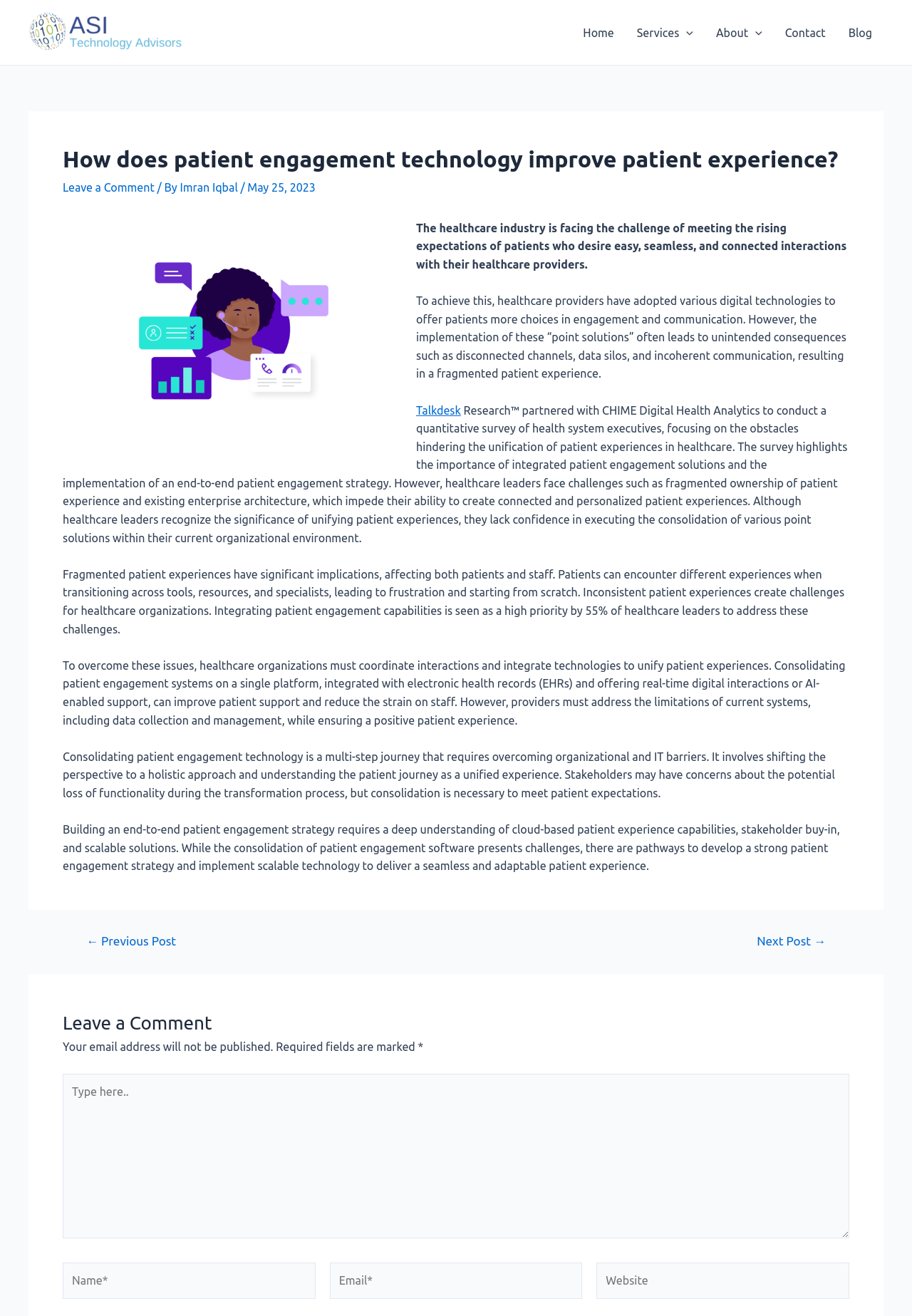What is the topic of the article on this webpage?
Kindly answer the question with as much detail as you can.

The article's heading is 'How does patient engagement technology improve patient experience?' and the content discusses the challenges and importance of patient engagement technology in the healthcare industry.